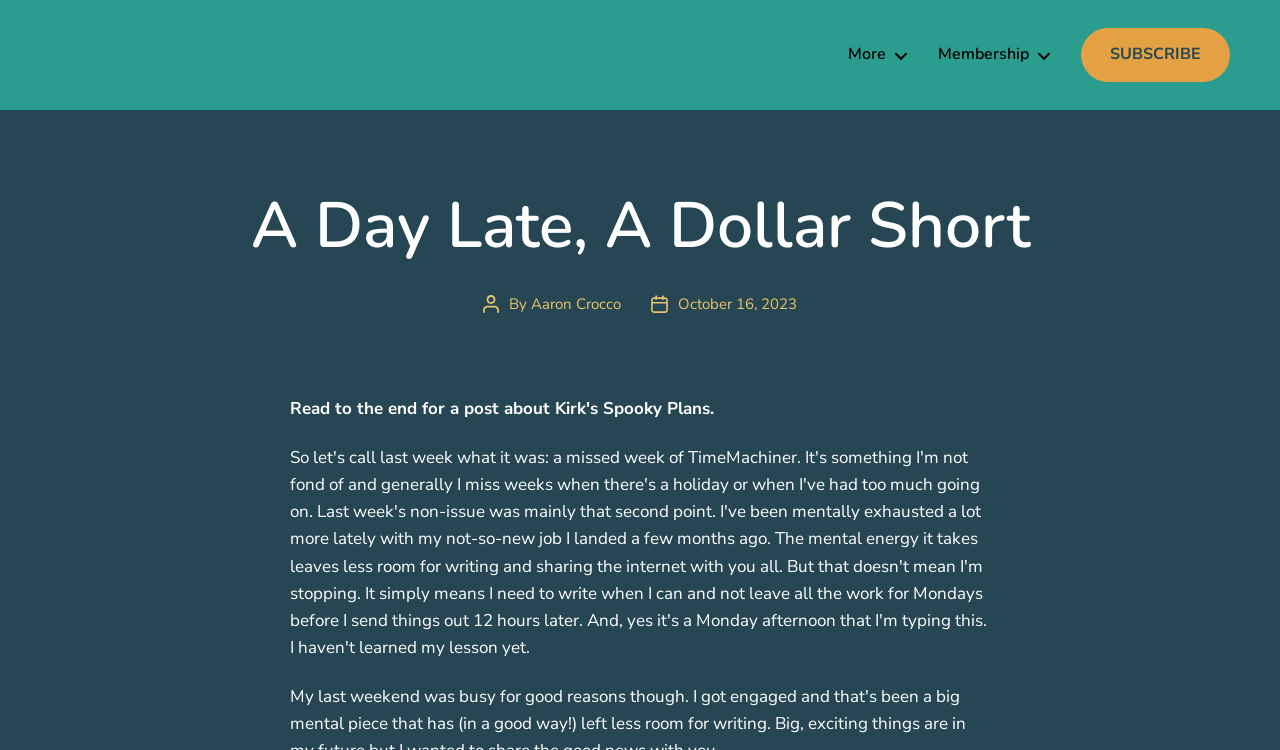Offer a detailed account of what is visible on the webpage.

The webpage is titled "A Day Late, A Dollar Short – TimeMachiner" and features a prominent link and image with the same name at the top left corner. 

Below the title, there is a horizontal navigation bar with three links: "More", "Membership", and "SUBSCRIBE", aligned from left to right. 

The main content area is divided into sections, with a large heading "A Day Late, A Dollar Short" at the top. Underneath the heading, there are three lines of text: "Post author" followed by "By" and a link to the author's name, "Aaron Crocco". Next to it, there is another line with "Post date" followed by a link to the date "October 16, 2023".